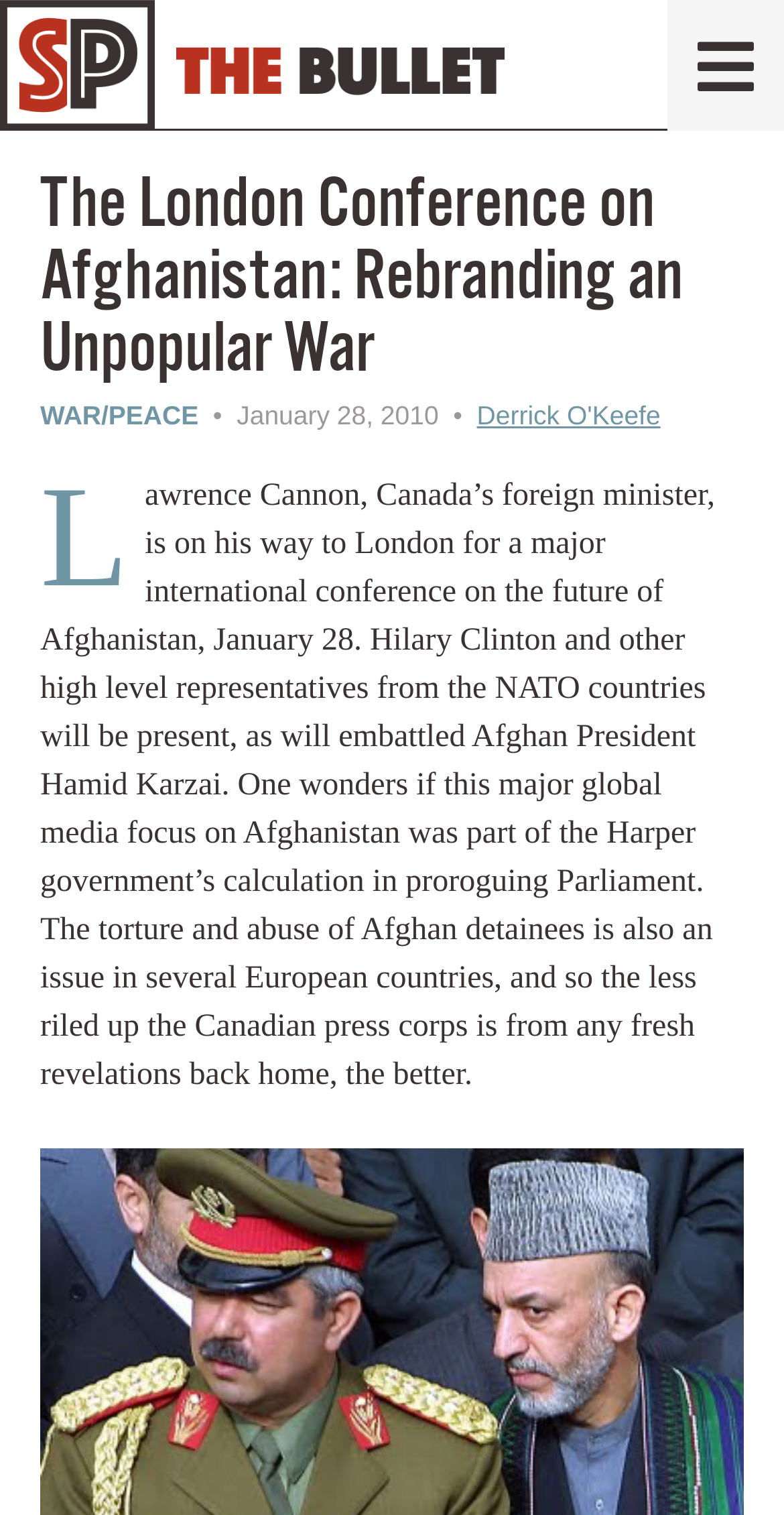Provide the bounding box coordinates for the specified HTML element described in this description: "aria-label="Menu"". The coordinates should be four float numbers ranging from 0 to 1, in the format [left, top, right, bottom].

[0.851, 0.0, 1.0, 0.086]